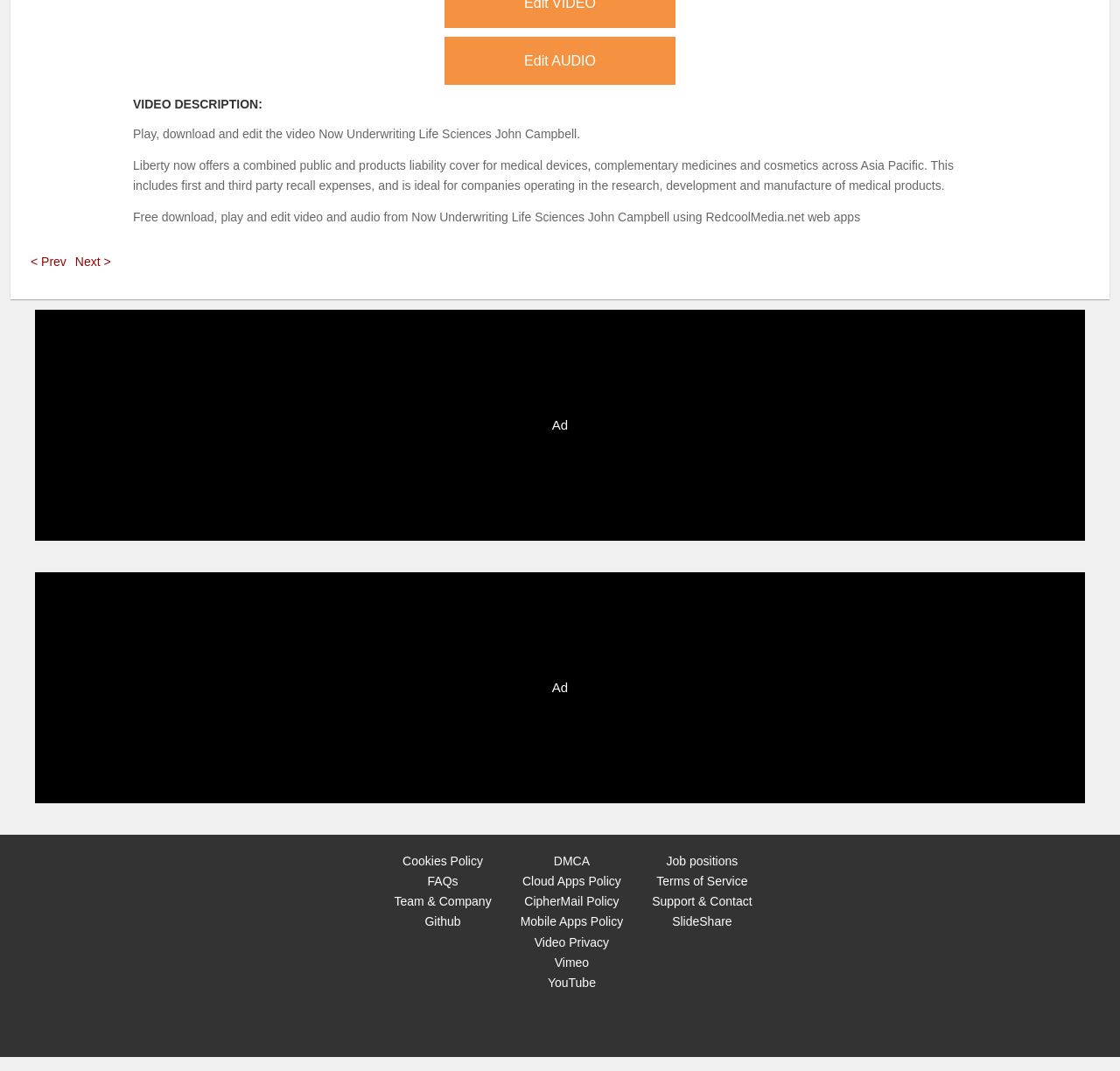Give a one-word or phrase response to the following question: What is Liberty offering?

Combined public and products liability cover